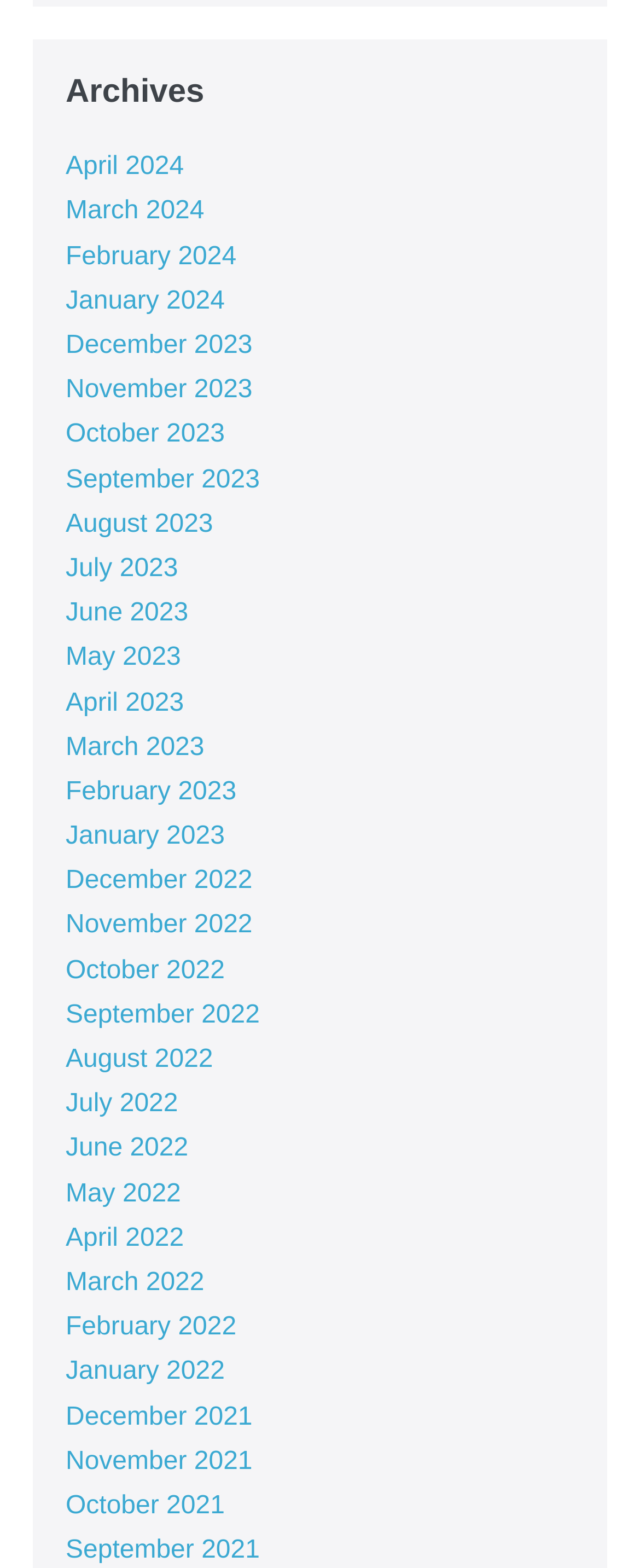Are the months listed in chronological order?
Using the image, respond with a single word or phrase.

Yes